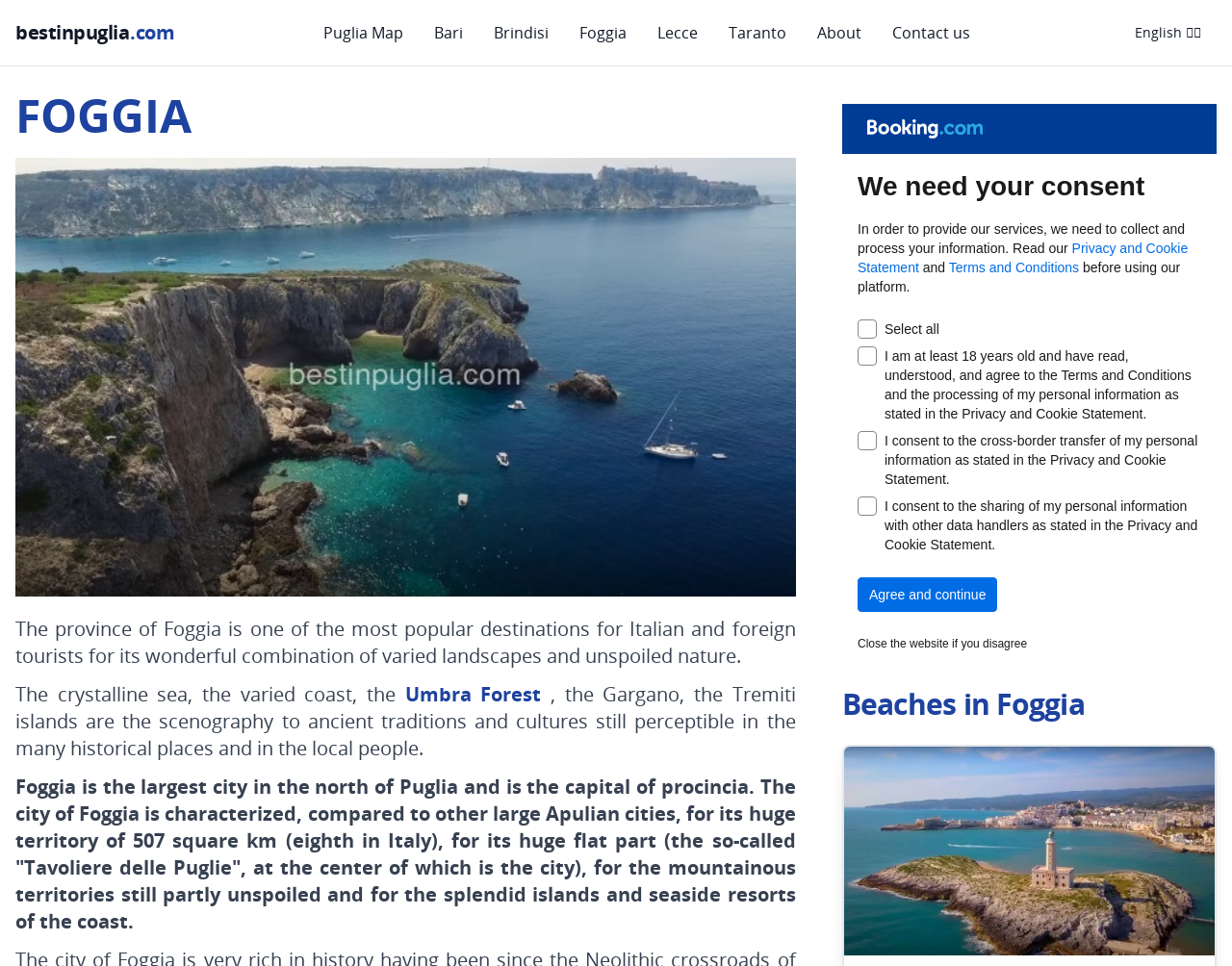Answer the question below in one word or phrase:
What is the name of the province?

Foggia